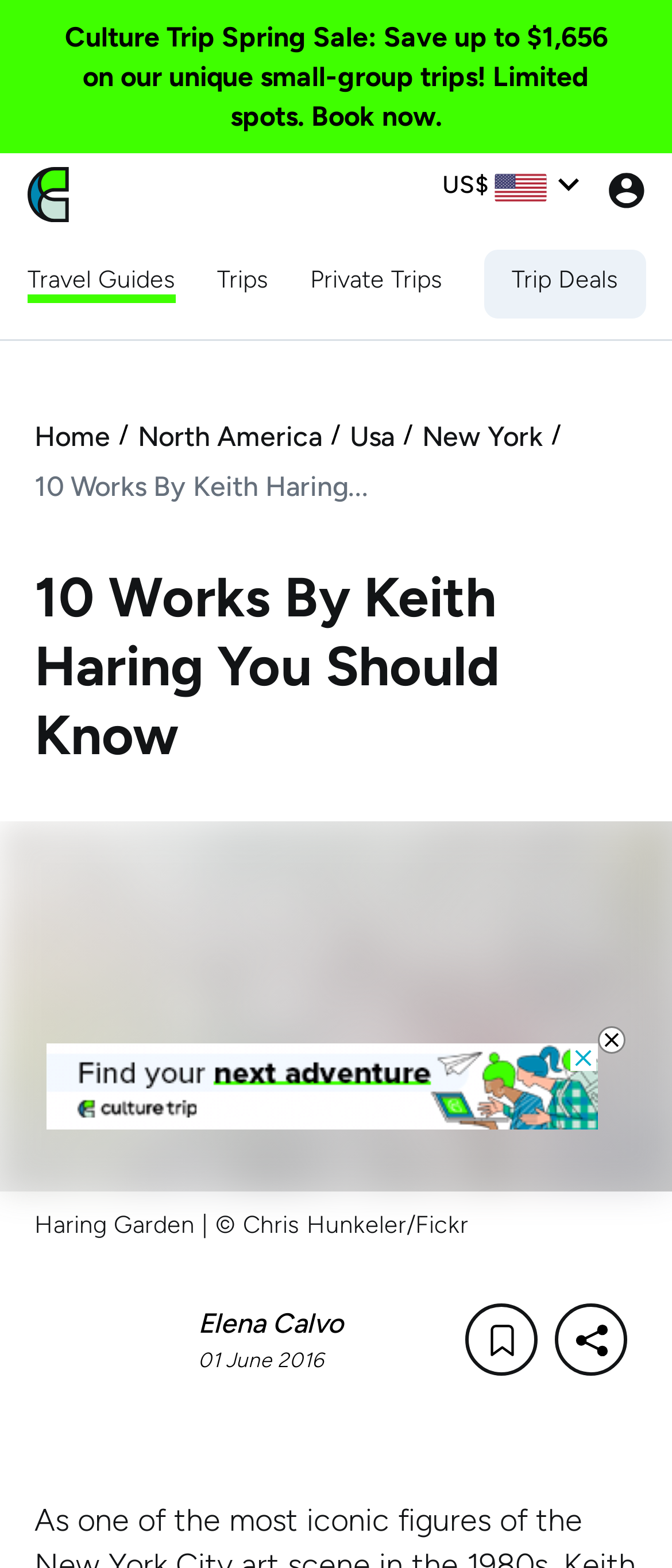Specify the bounding box coordinates of the area to click in order to execute this command: 'Click the image of Haring Garden'. The coordinates should consist of four float numbers ranging from 0 to 1, and should be formatted as [left, top, right, bottom].

[0.0, 0.524, 1.0, 0.759]